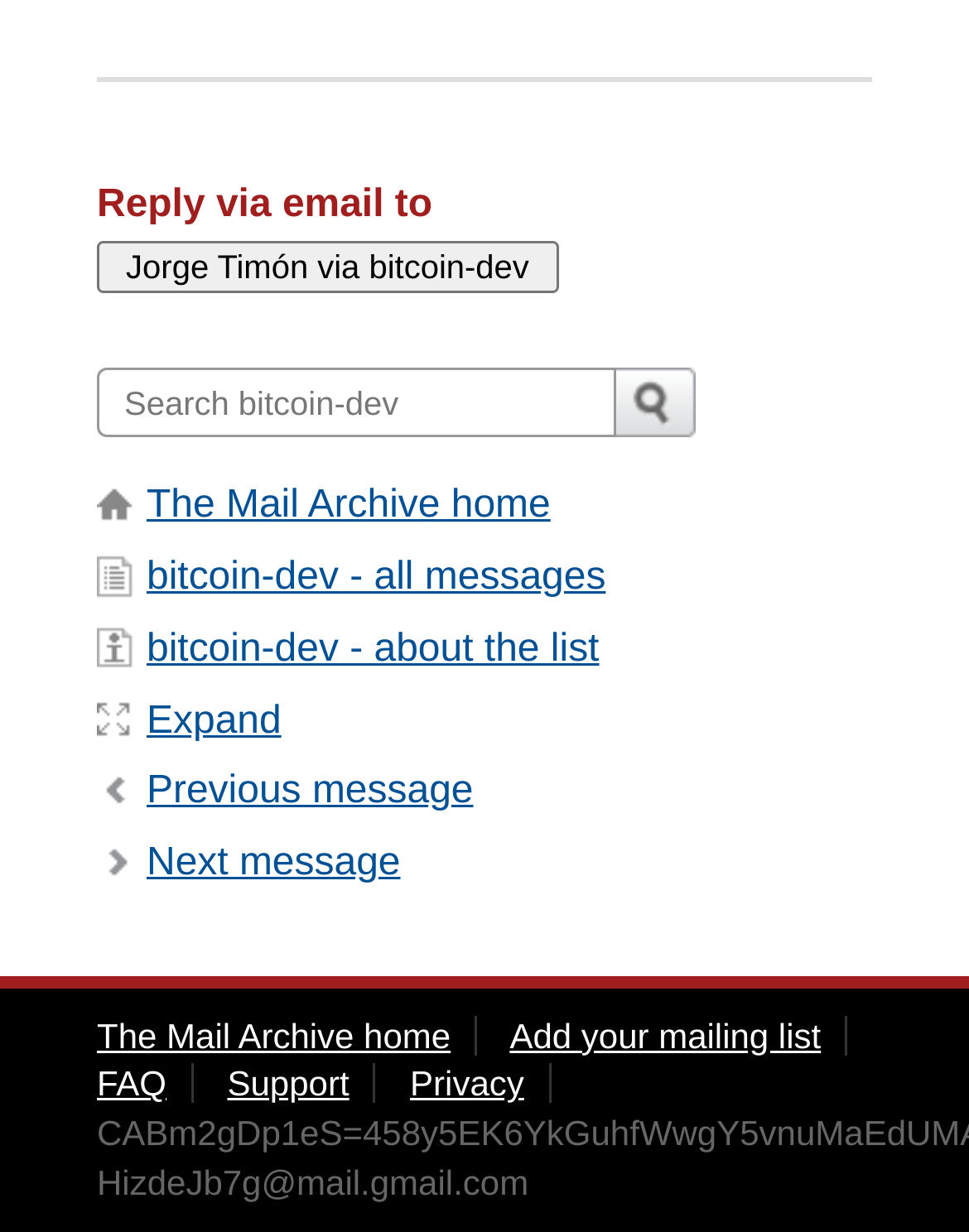Answer the following query concisely with a single word or phrase:
What is the text of the heading at the top of the page?

Reply via email to